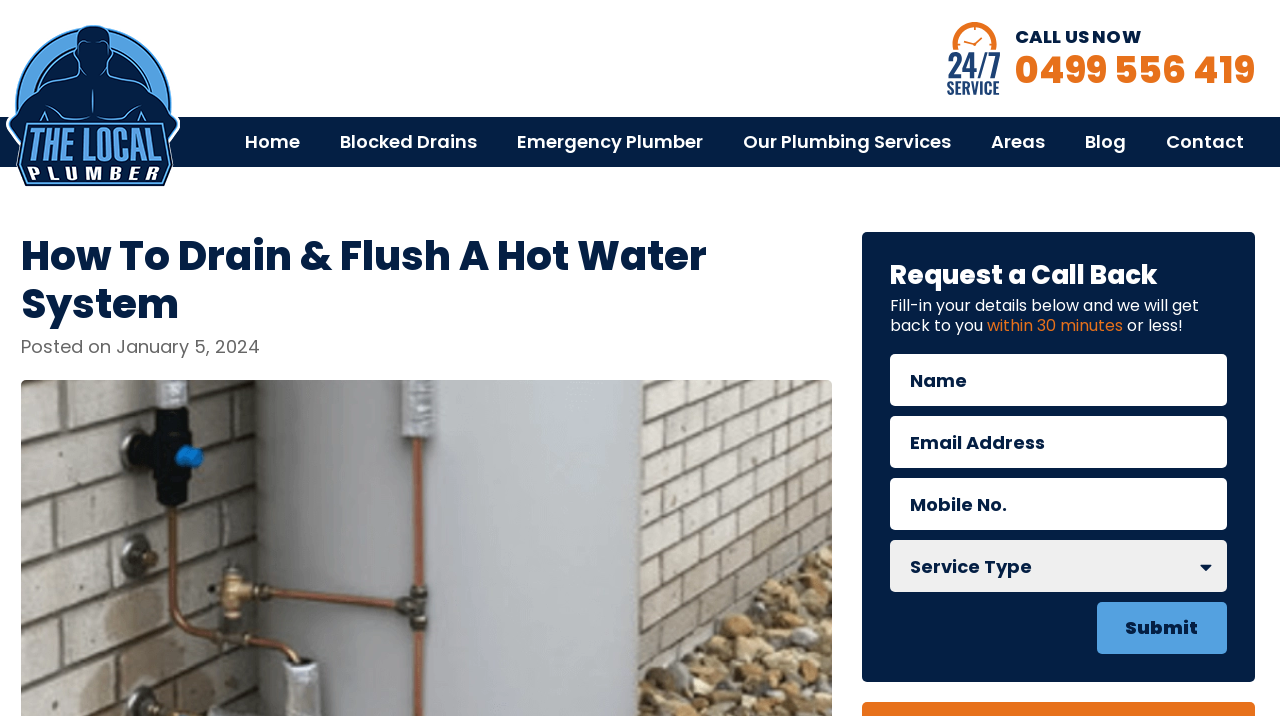Find the bounding box coordinates of the element to click in order to complete this instruction: "Request a call back". The bounding box coordinates must be four float numbers between 0 and 1, denoted as [left, top, right, bottom].

[0.695, 0.363, 0.958, 0.407]